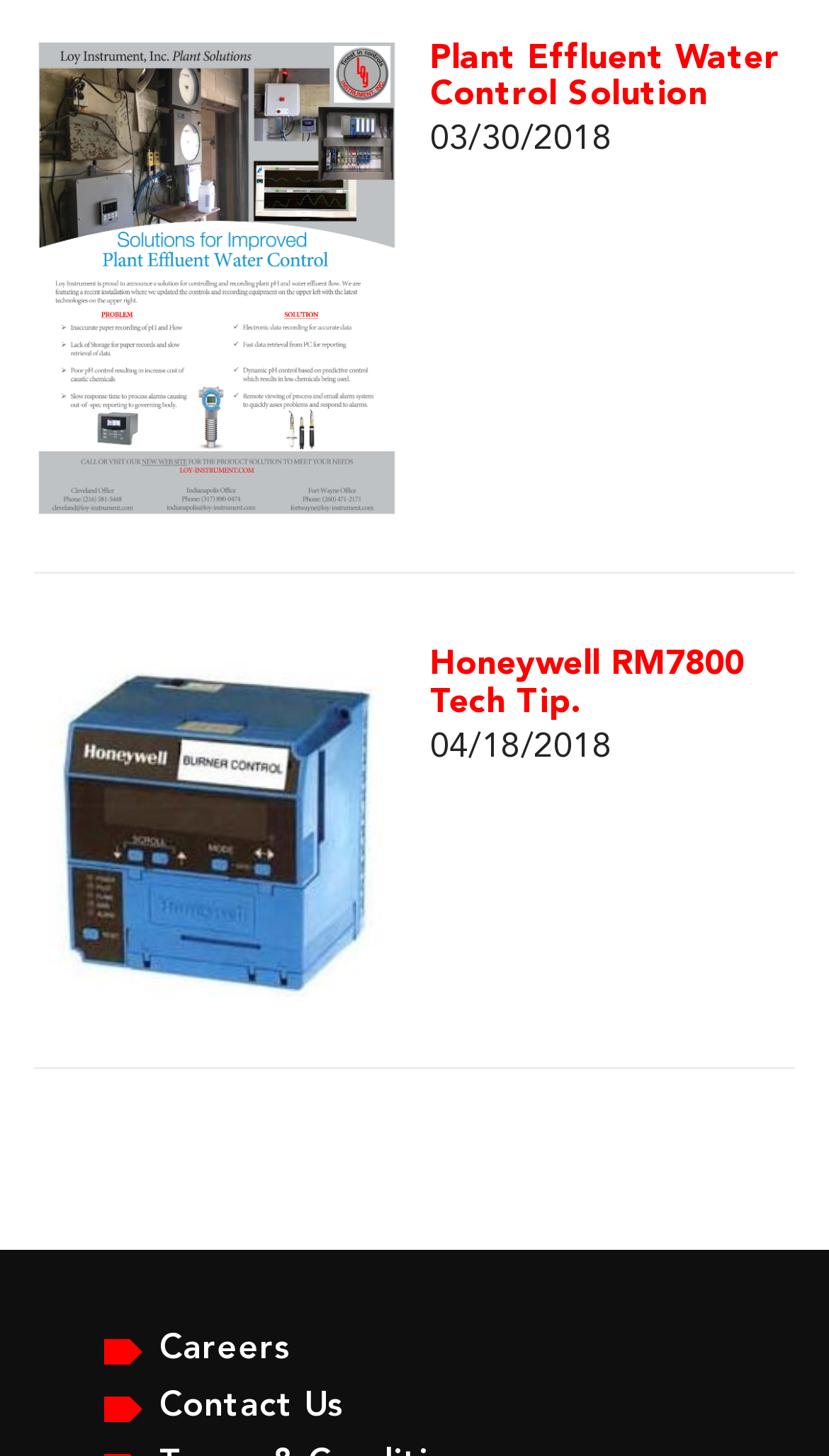What is the date of the second link?
Respond to the question with a single word or phrase according to the image.

04/18/2018